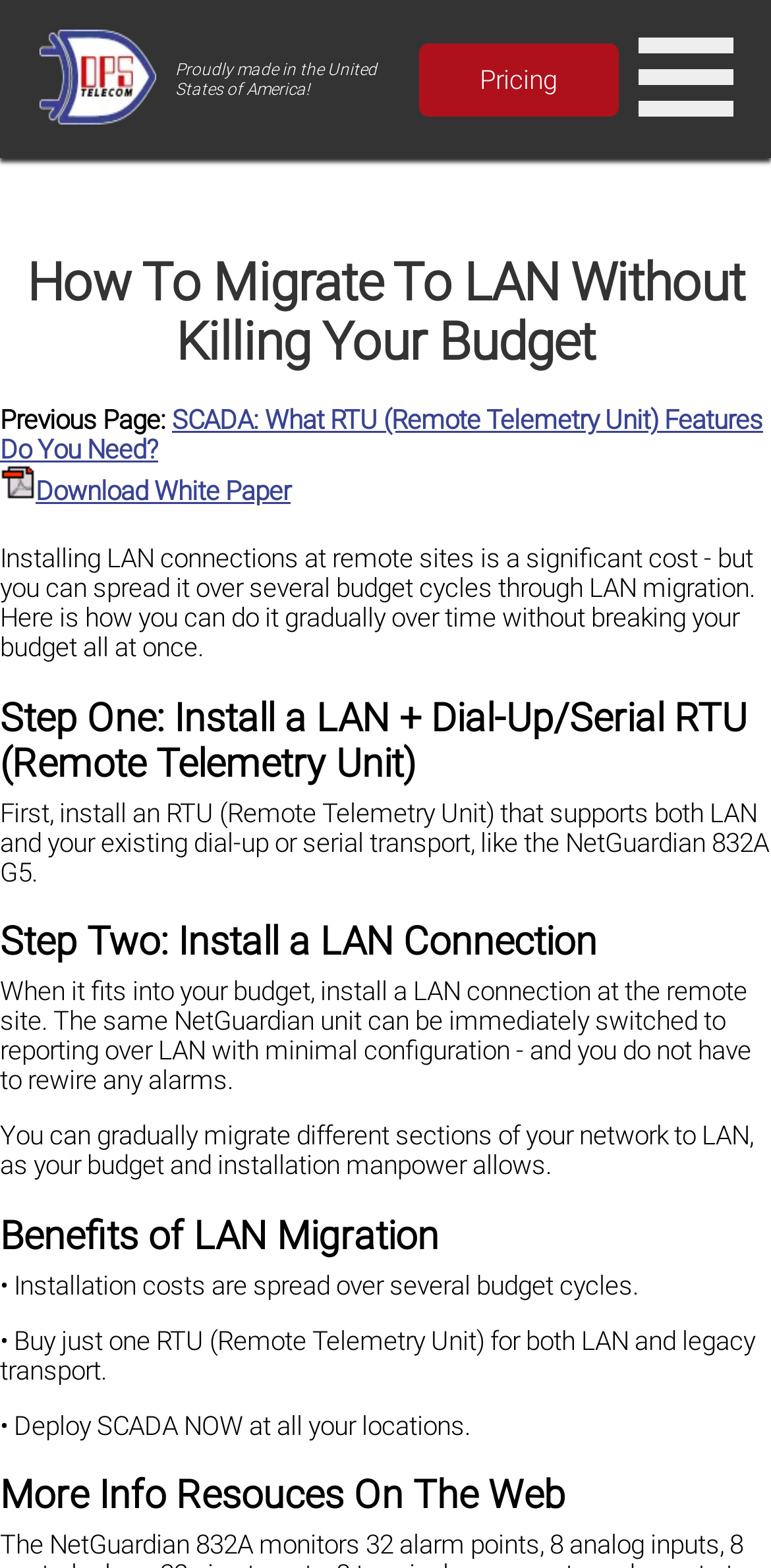Based on what you see in the screenshot, provide a thorough answer to this question: What is the previous page about?

I found the information about the previous page in the link element with the bounding box coordinates [0.0, 0.259, 0.99, 0.297]. The link text is 'SCADA: What RTU (Remote Telemetry Unit) Features Do You Need?'.